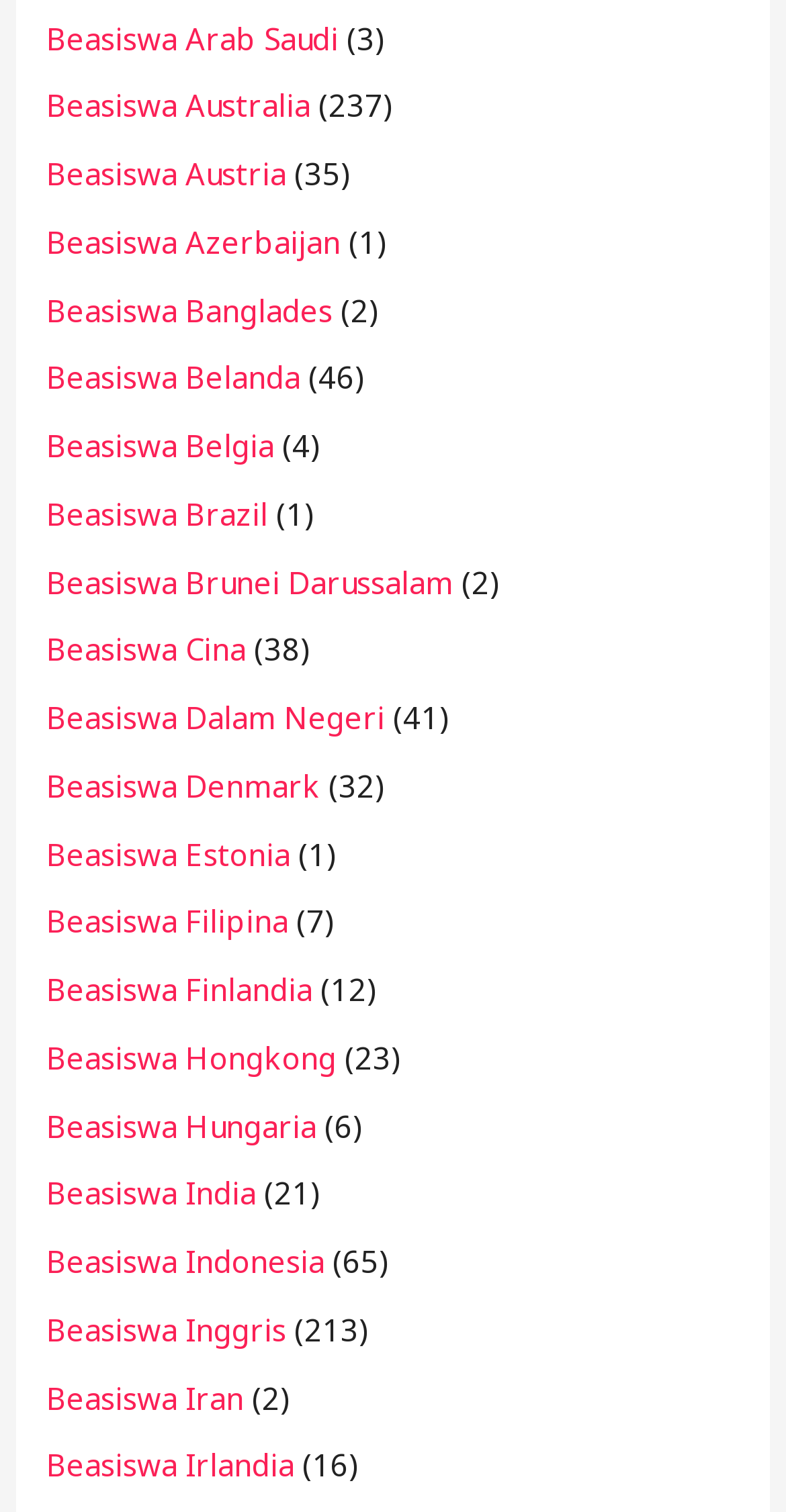Locate the bounding box of the UI element described by: "Beasiswa Hongkong" in the given webpage screenshot.

[0.059, 0.686, 0.428, 0.712]